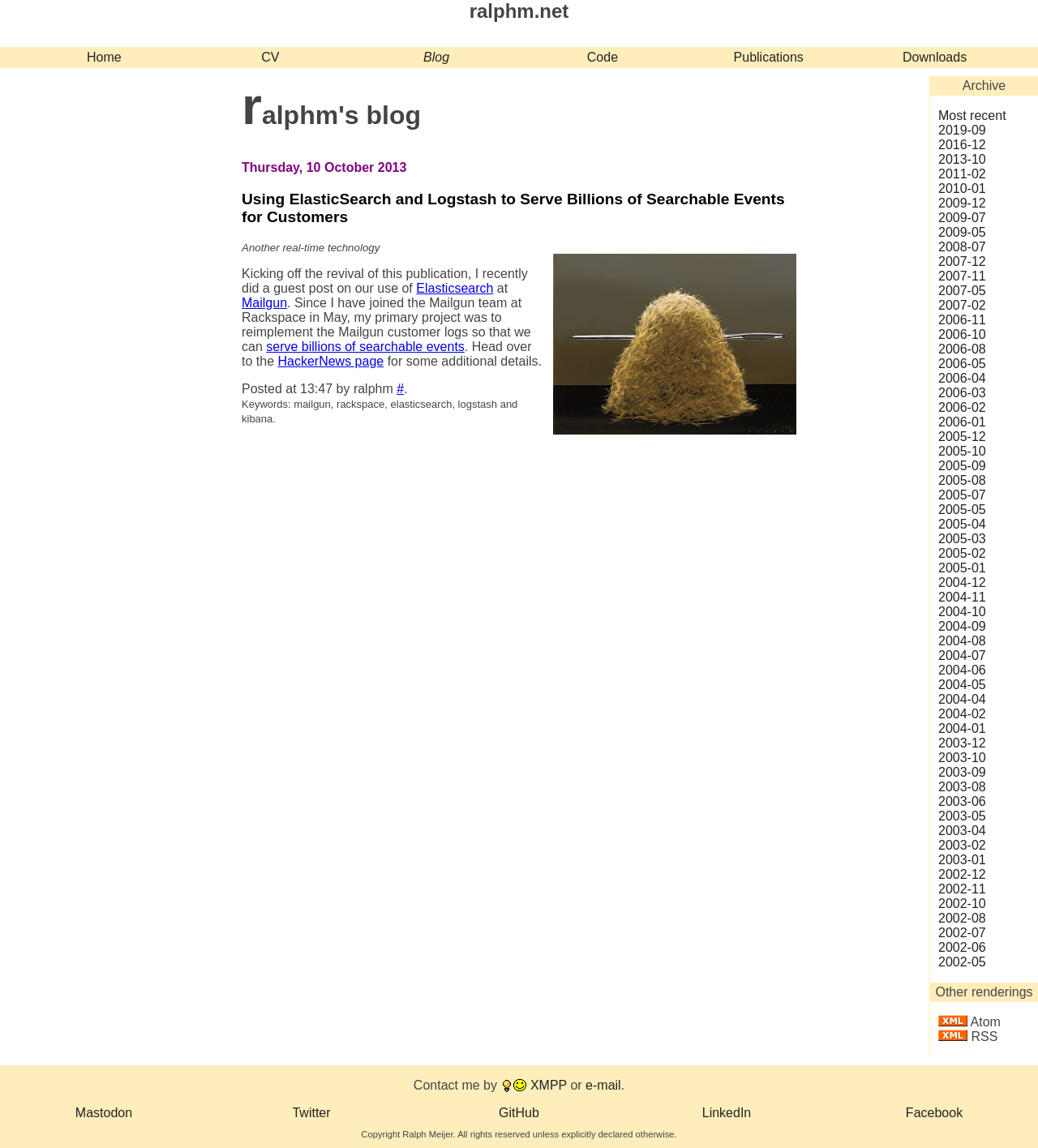Summarize the webpage in an elaborate manner.

This webpage is a blog post titled "ralphm's blog: Using ElasticSearch and Logstash to Serve Billions of Searchable Events for Customers". At the top, there is a heading "ralphm.net" followed by a navigation menu with links to "Home", "CV", "Blog", "Code", "Publications", and "Downloads". Below the navigation menu, there is a heading "ralphm's blog" and a subheading "Thursday, 10 October 2013".

The main content of the blog post is an article with a heading "Using ElasticSearch and Logstash to Serve Billions of Searchable Events for Customers". The article starts with a brief introduction, followed by a link to the same title. There is an image on the right side of the text. The article continues with a description of the author's experience working with Mailgun at Rackspace, and how they implemented a solution using Elasticsearch and Logstash to serve billions of searchable events for customers. There are links to "Elasticsearch", "Mailgun", and "HackerNews page" within the text.

At the bottom of the article, there is a section with keywords "mailgun, rackspace, elasticsearch, logstash and kibana". On the right side of the page, there is a navigation menu titled "Archive" with links to various months and years, from 2003 to 2019.